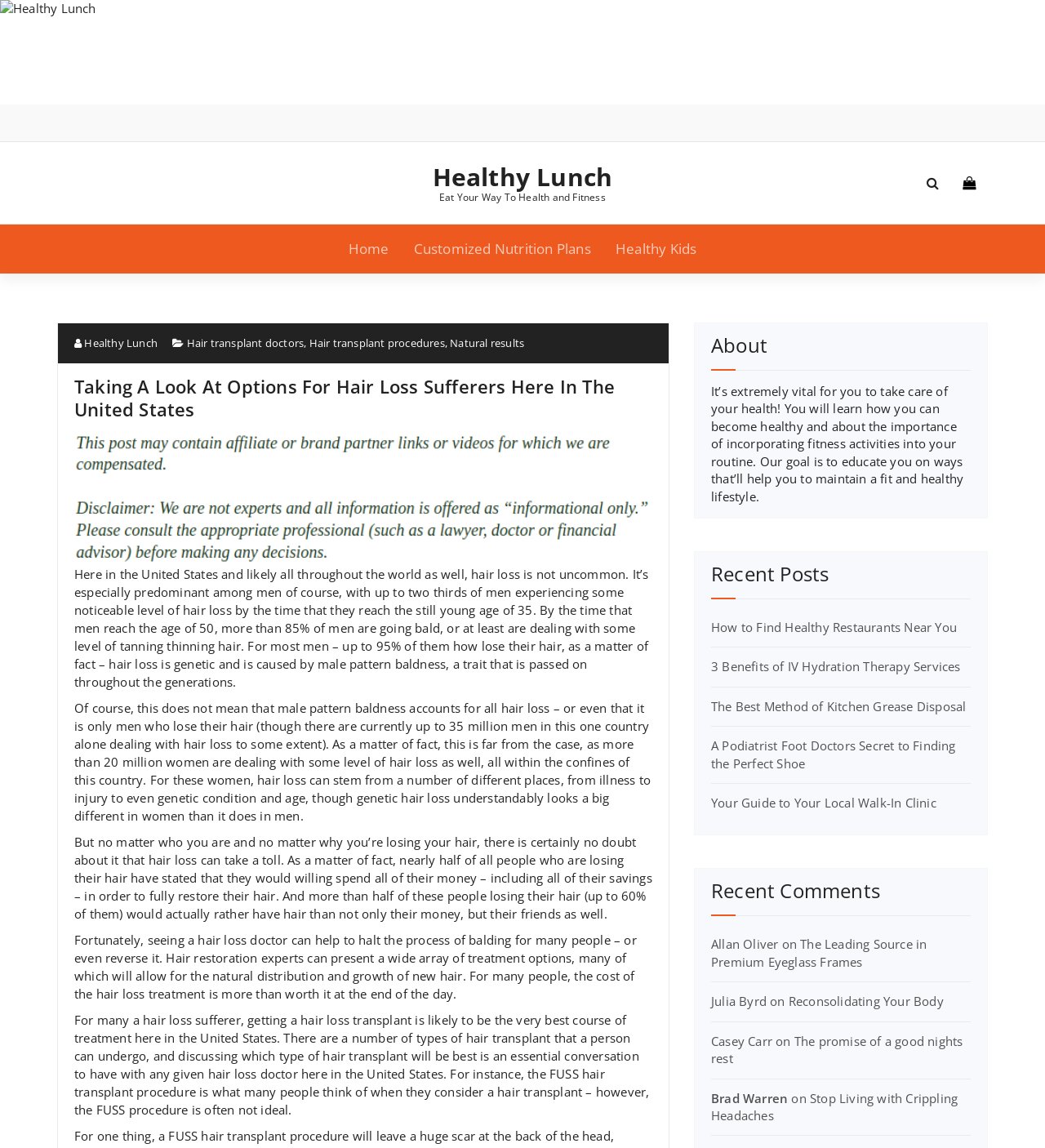Using the provided description: "Home", find the bounding box coordinates of the corresponding UI element. The output should be four float numbers between 0 and 1, in the format [left, top, right, bottom].

[0.322, 0.196, 0.383, 0.238]